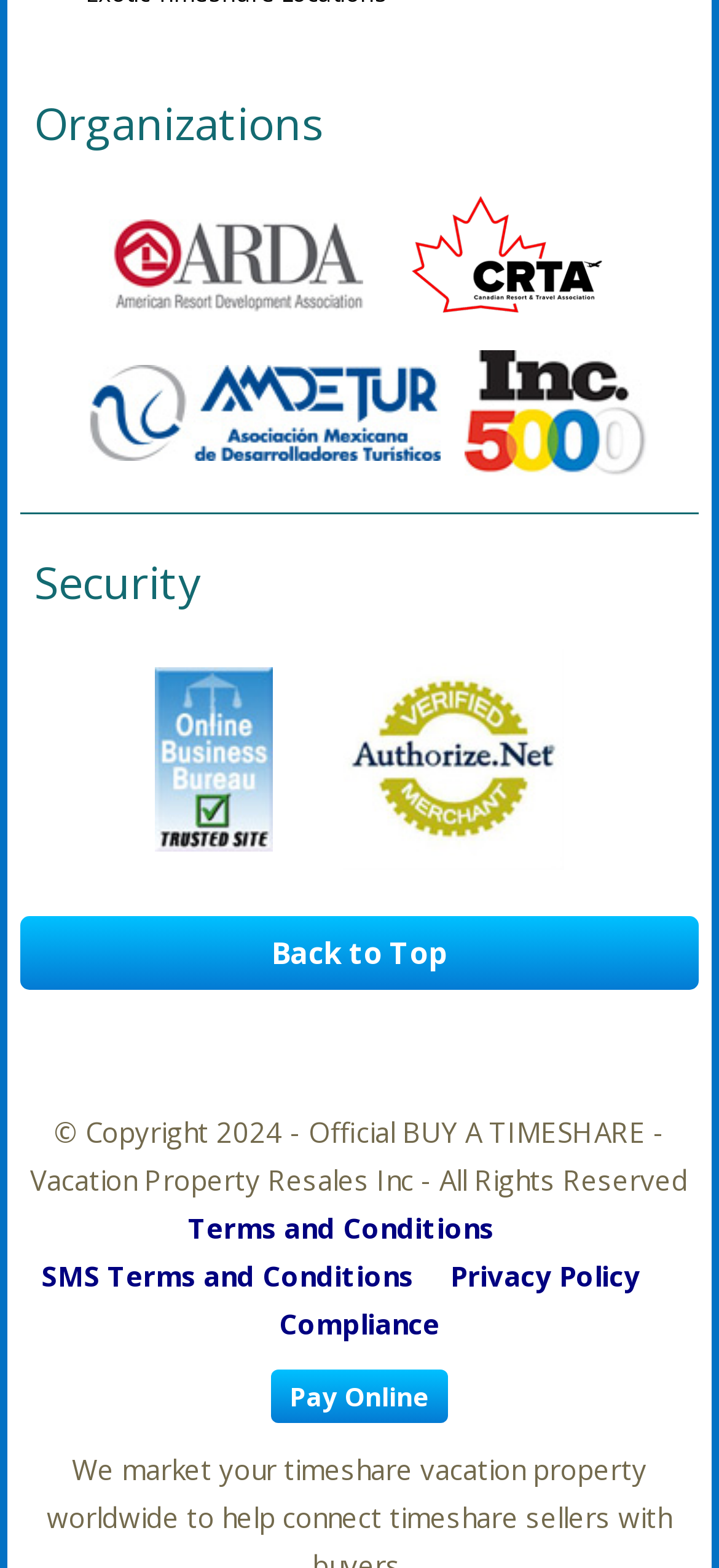Please provide a detailed answer to the question below based on the screenshot: 
What is the purpose of the 'Back to Top' link?

The 'Back to Top' link is likely intended to allow users to quickly navigate back to the top of the webpage, rather than having to scroll all the way up. This is a common feature on long webpages to improve user experience.